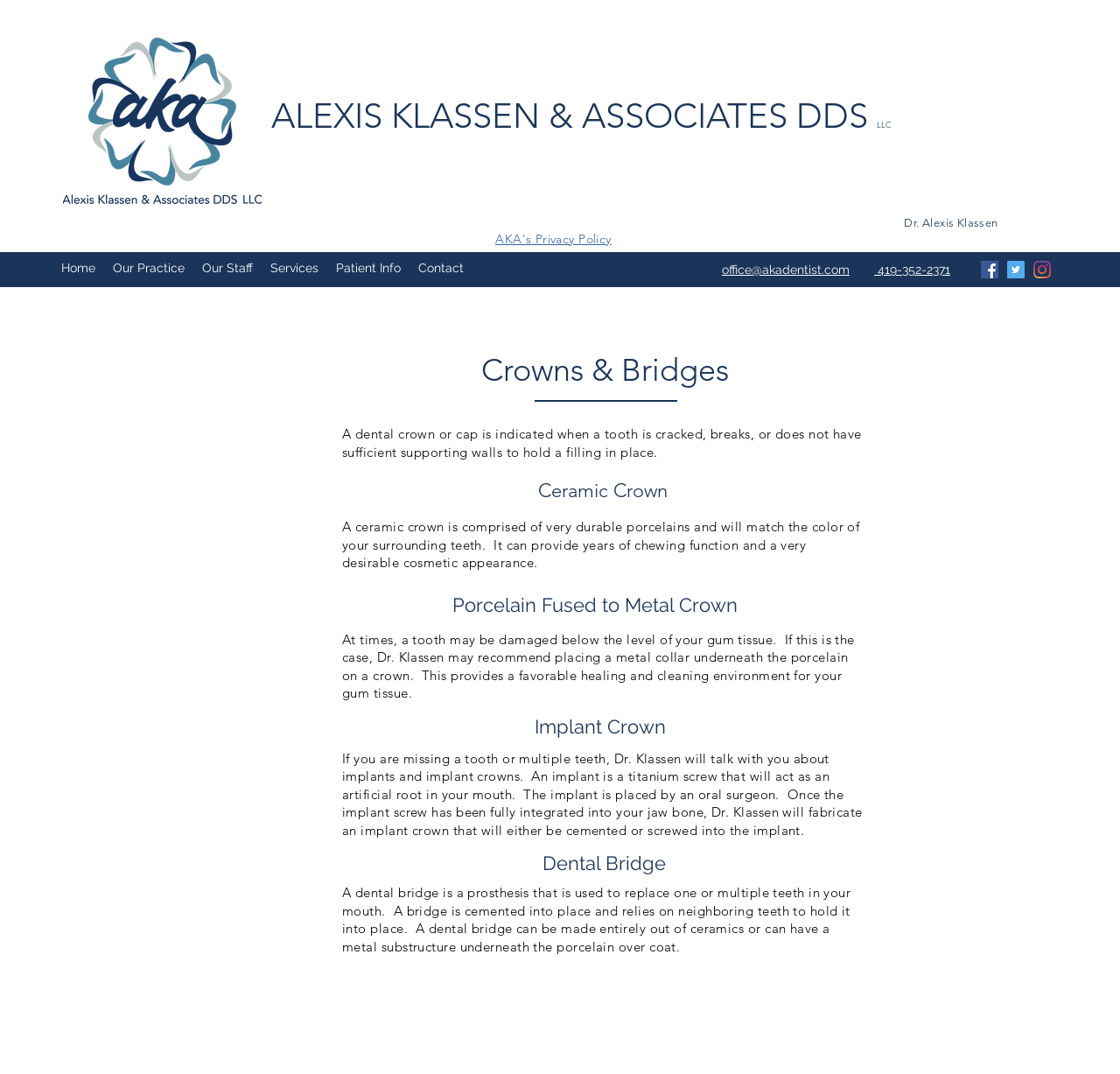Can you identify the bounding box coordinates of the clickable region needed to carry out this instruction: 'Learn about Implant Crowns'? The coordinates should be four float numbers within the range of 0 to 1, stated as [left, top, right, bottom].

[0.462, 0.665, 0.609, 0.687]